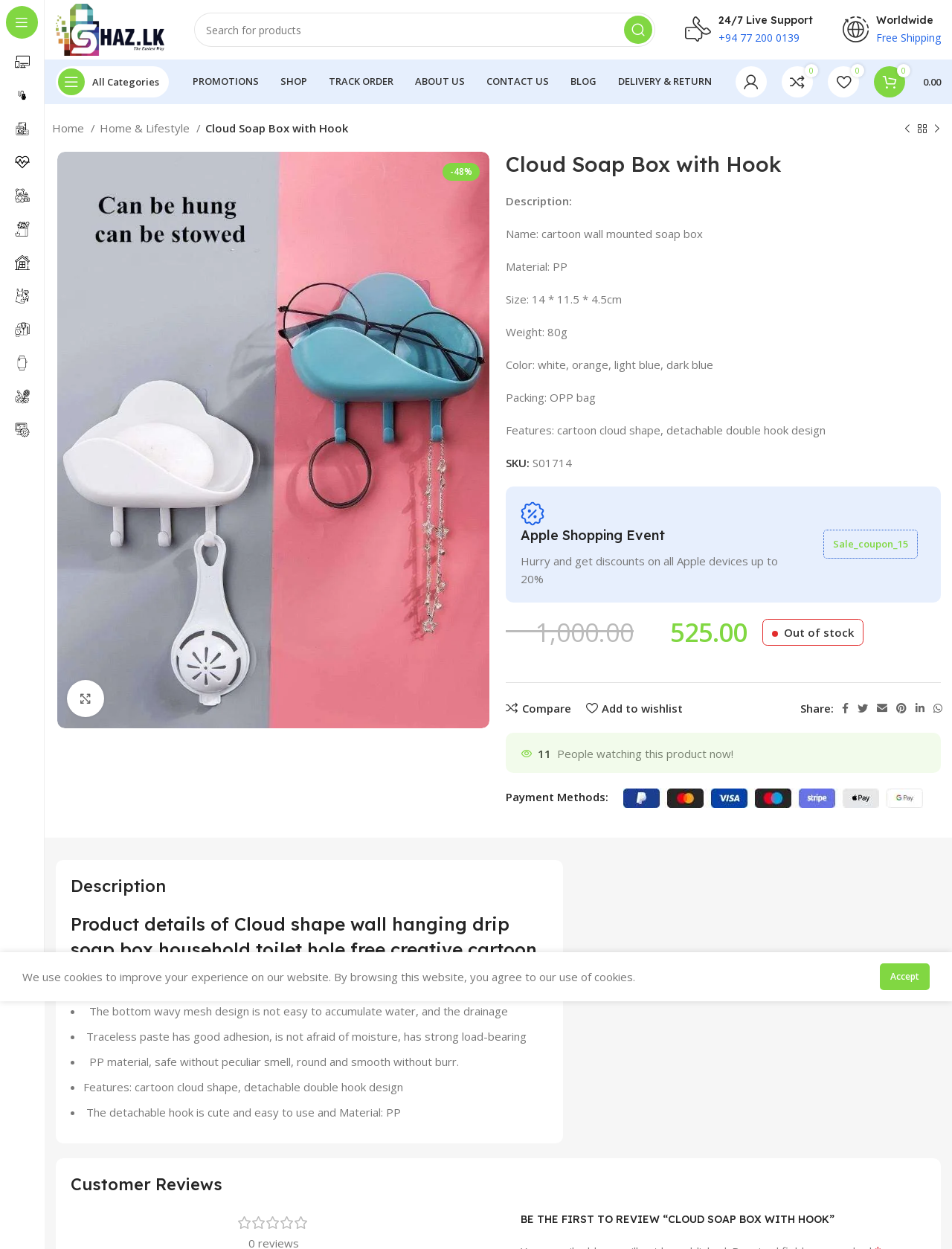Give a full account of the webpage's elements and their arrangement.

This webpage is an e-commerce product page for a "Cloud Soap Box with Hook" on the SHAZ.LK online store. At the top, there is a navigation menu with links to various categories, including "Electronic Devices", "Health & Beauty", and "Women's Fashion". Below this, there is a search bar with a search button and a shopping cart icon.

On the left side, there is a sticky navigation menu with links to "PROMOTIONS", "SHOP", "TRACK ORDER", and other sections. Below this, there is a breadcrumb navigation showing the product's category hierarchy, from "Home" to "Home & Lifestyle" to the current product.

The main product content is displayed in the center of the page. There is a large product image with a "Click to enlarge" link below it. To the right of the image, there is a product description section with details such as the product name, material, size, weight, color, and features. Below this, there is a section highlighting a promotion, "Apple Shopping Event", with a discount offer.

Further down, there are links to compare the product, add it to a wishlist, and share it on social media. There is also a notification indicating that the product is out of stock. At the bottom, there is a section displaying payment methods accepted by the store.

Throughout the page, there are various icons and graphics, including a 24/7 live support icon, a worldwide shipping icon, and a free shipping icon.